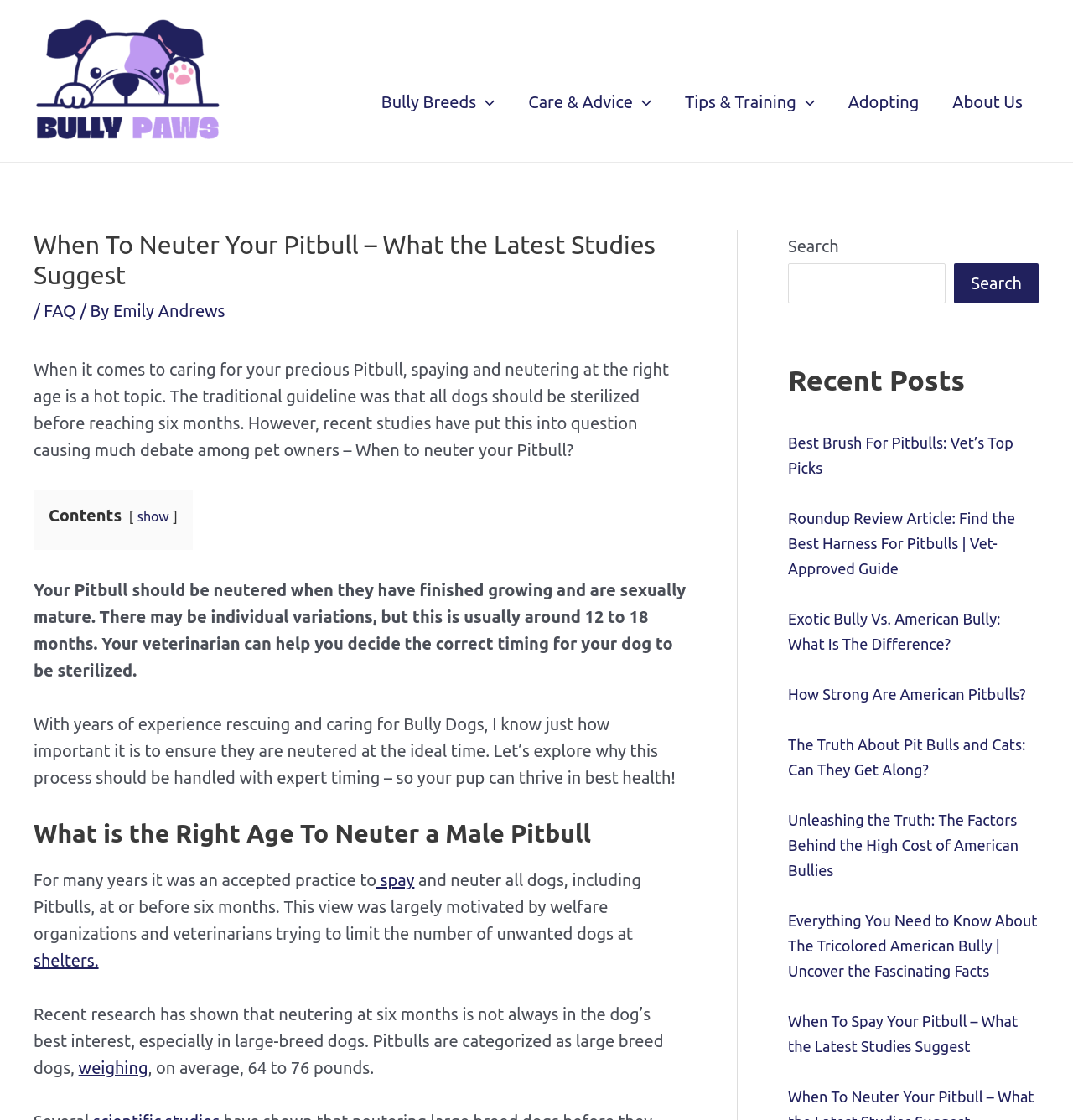With reference to the image, please provide a detailed answer to the following question: Who is the author of the article?

The author's name can be found in the article section, where it says 'By Emily Andrews'. This indicates that Emily Andrews is the author of the article.